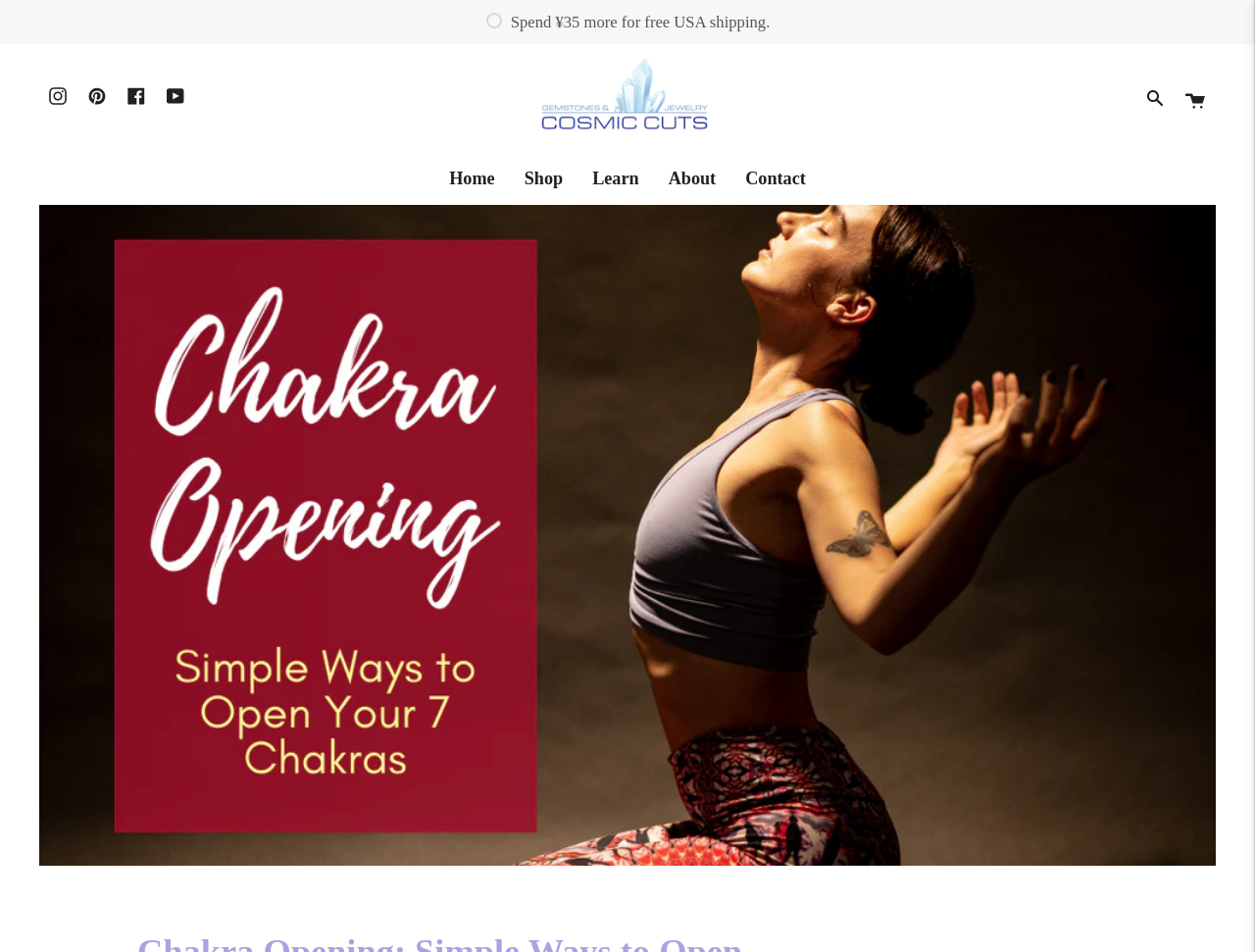Please provide a detailed answer to the question below by examining the image:
What is the name of the website's shop?

I found the answer by looking at the link at the top of the webpage, where I saw a link to 'Cosmic Cuts' with an accompanying image.